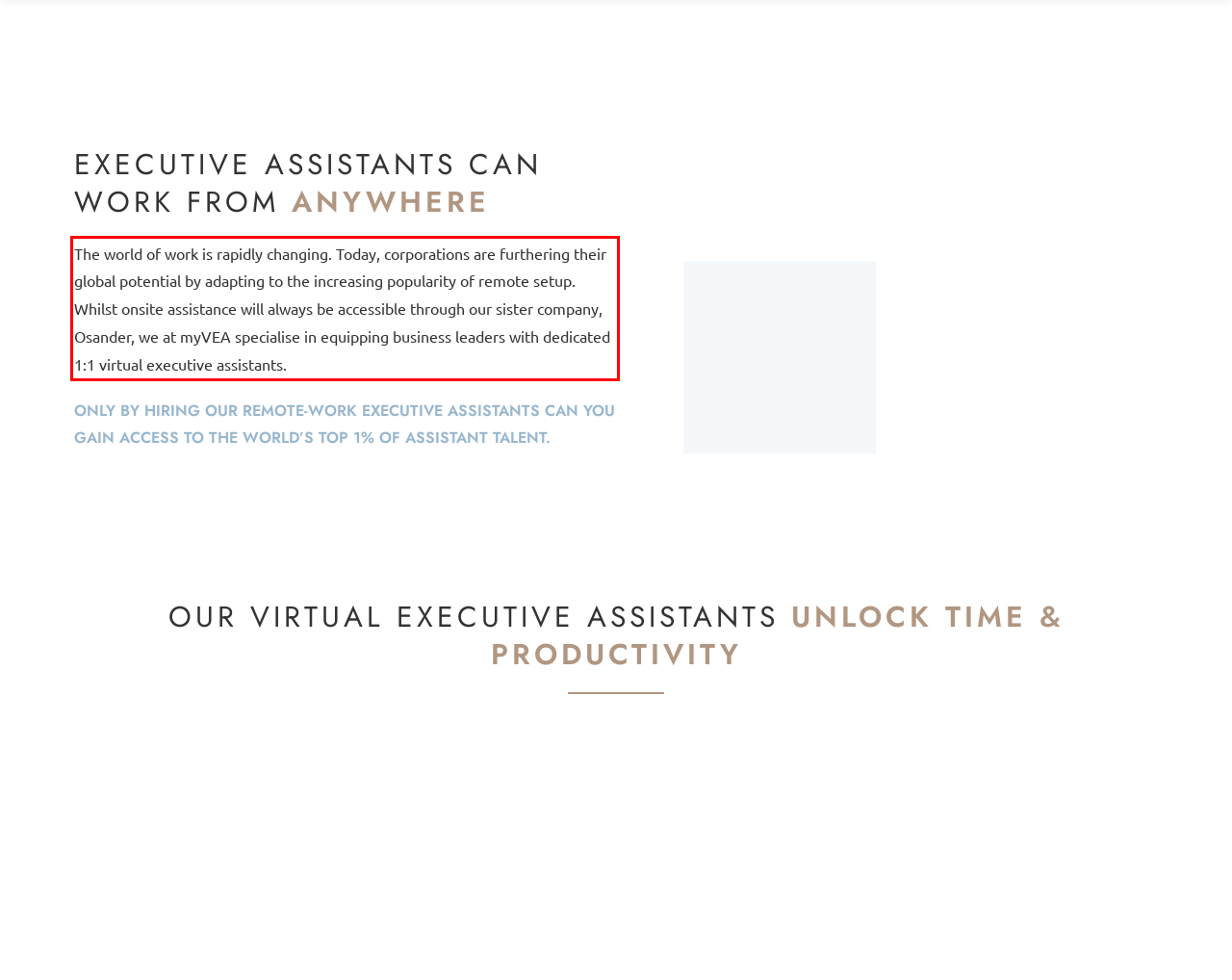You are given a screenshot showing a webpage with a red bounding box. Perform OCR to capture the text within the red bounding box.

The world of work is rapidly changing. Today, corporations are furthering their global potential by adapting to the increasing popularity of remote setup. Whilst onsite assistance will always be accessible through our sister company, Osander, we at myVEA specialise in equipping business leaders with dedicated 1:1 virtual executive assistants.